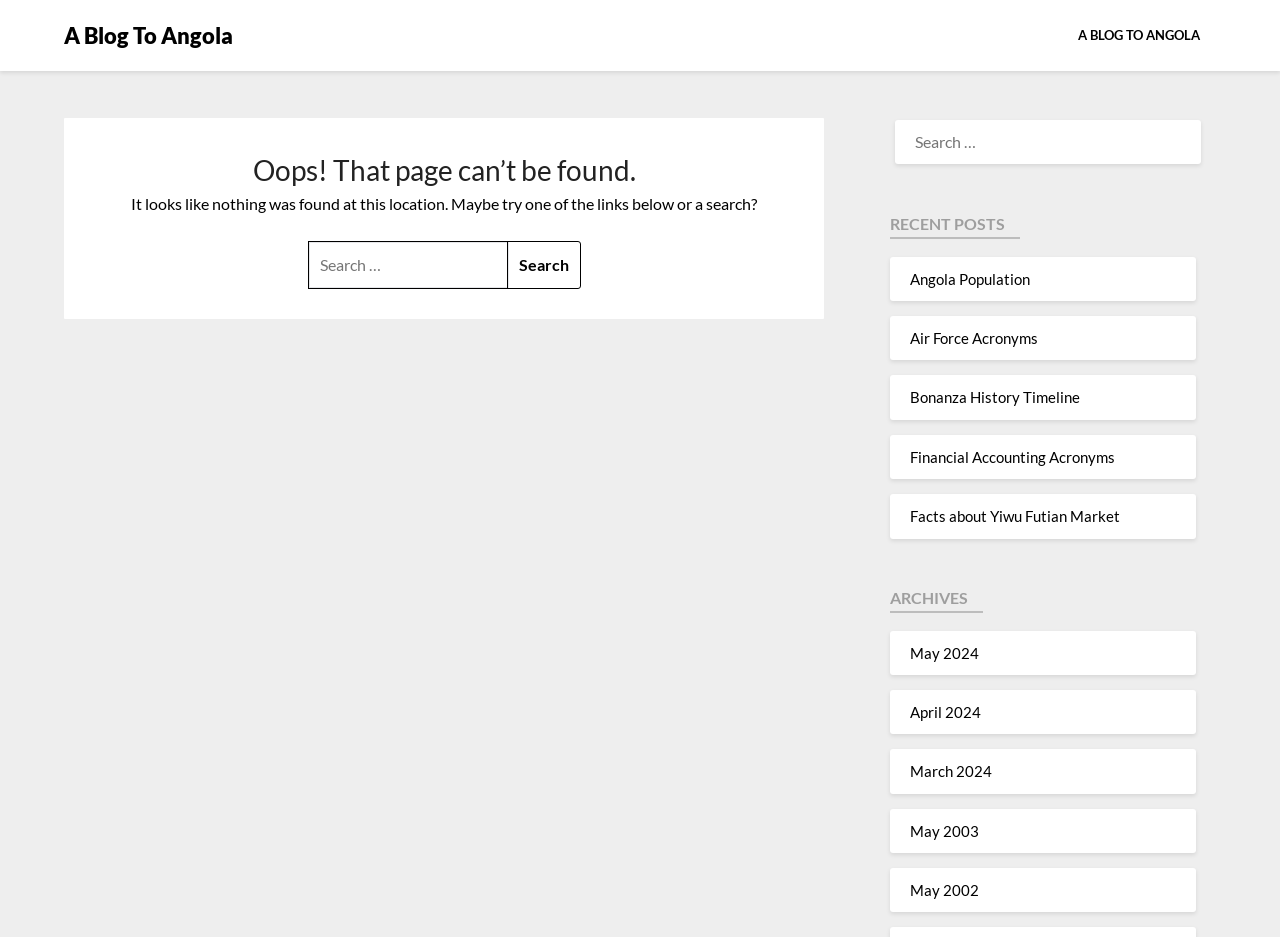How many archive links are available?
Observe the image and answer the question with a one-word or short phrase response.

5